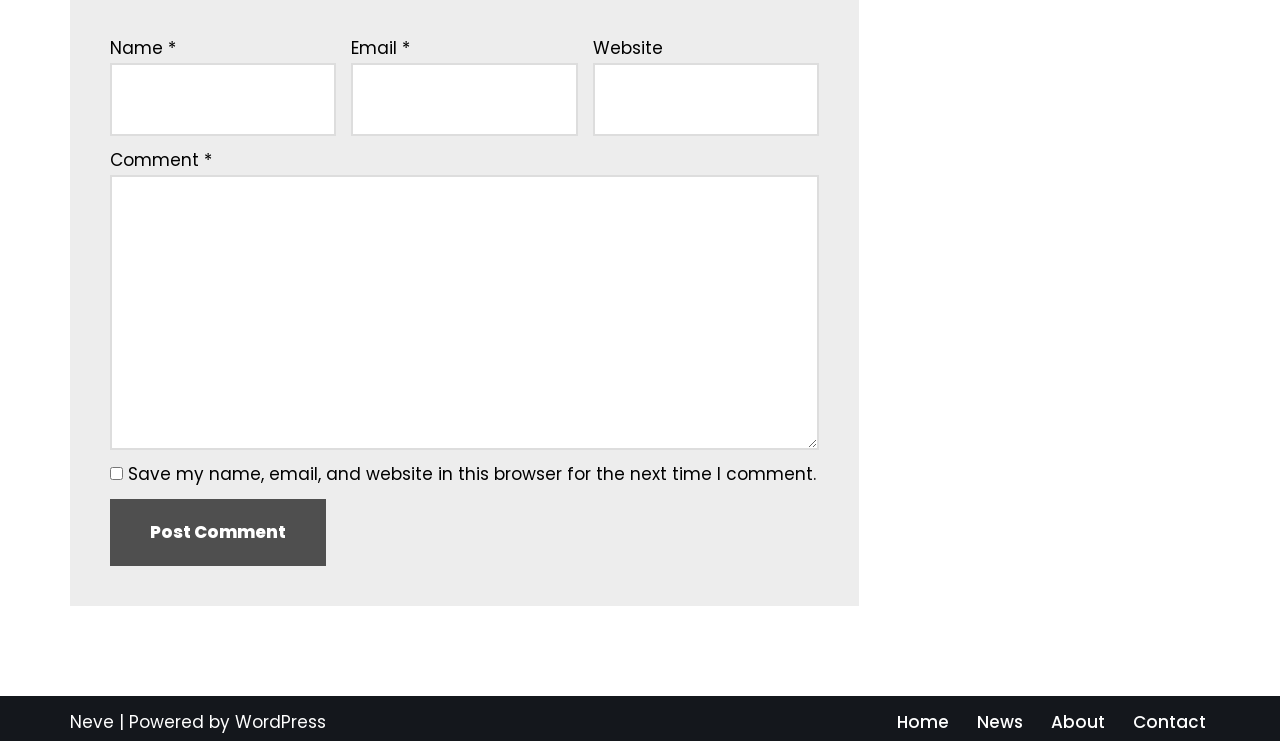Based on the element description "parent_node: Name * name="author"", predict the bounding box coordinates of the UI element.

[0.086, 0.085, 0.263, 0.183]